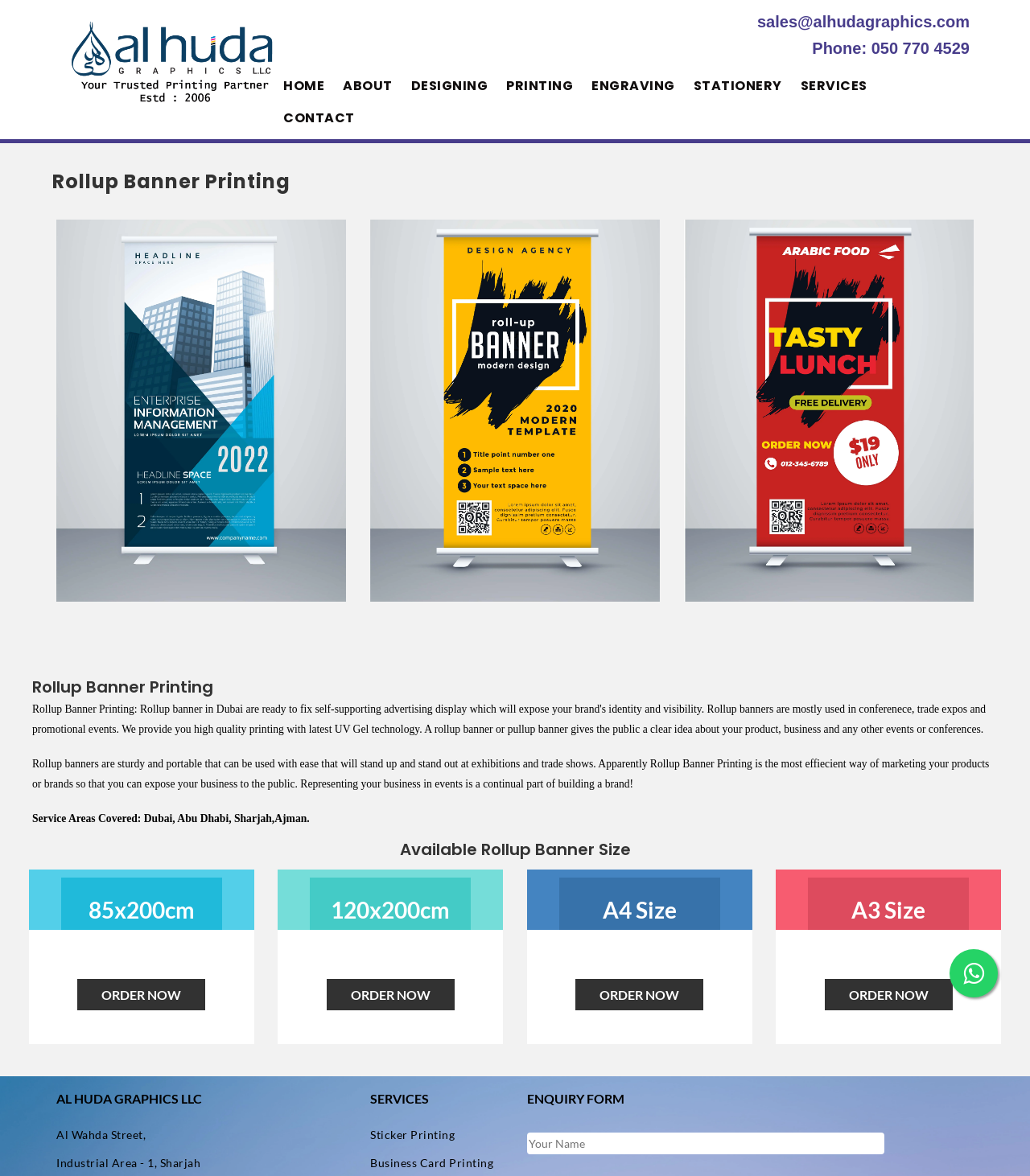Pinpoint the bounding box coordinates of the clickable element needed to complete the instruction: "Call the phone number 050 770 4529". The coordinates should be provided as four float numbers between 0 and 1: [left, top, right, bottom].

[0.059, 0.034, 0.941, 0.049]